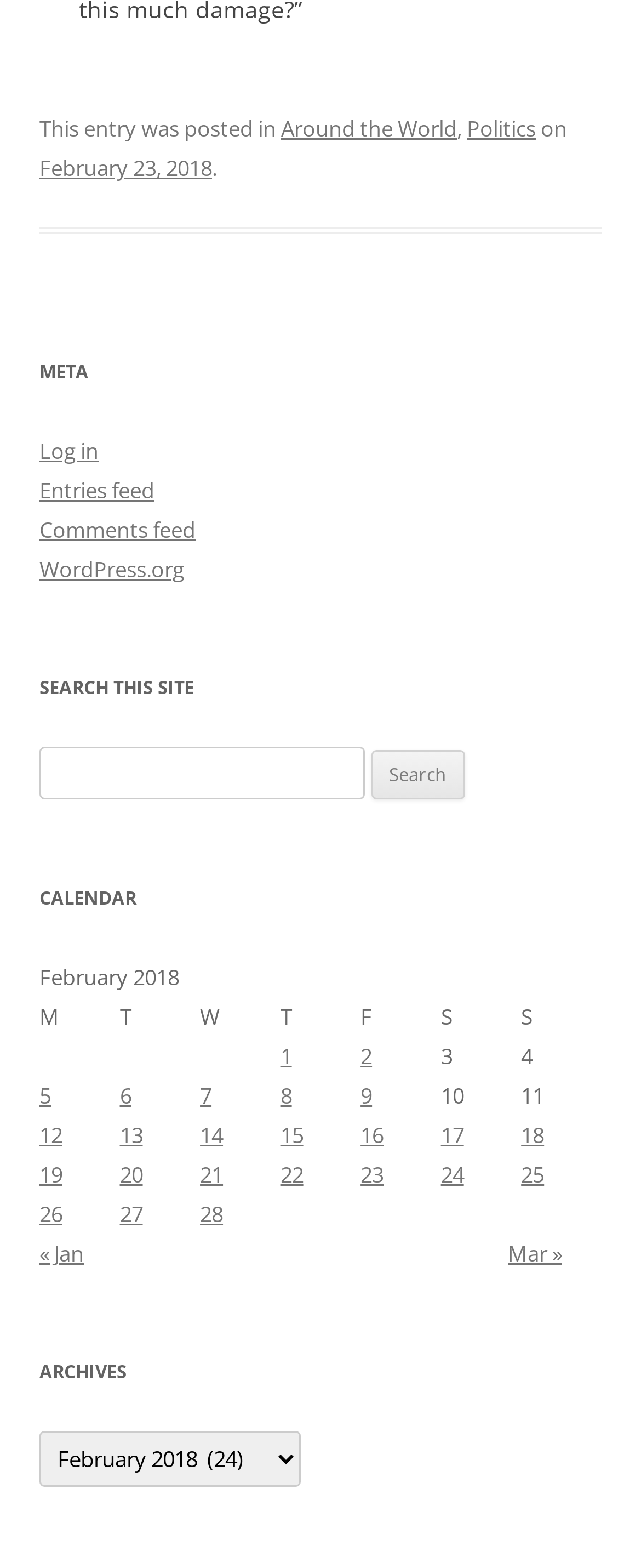Please identify the bounding box coordinates of where to click in order to follow the instruction: "View posts published on February 23, 2018".

[0.562, 0.74, 0.598, 0.759]